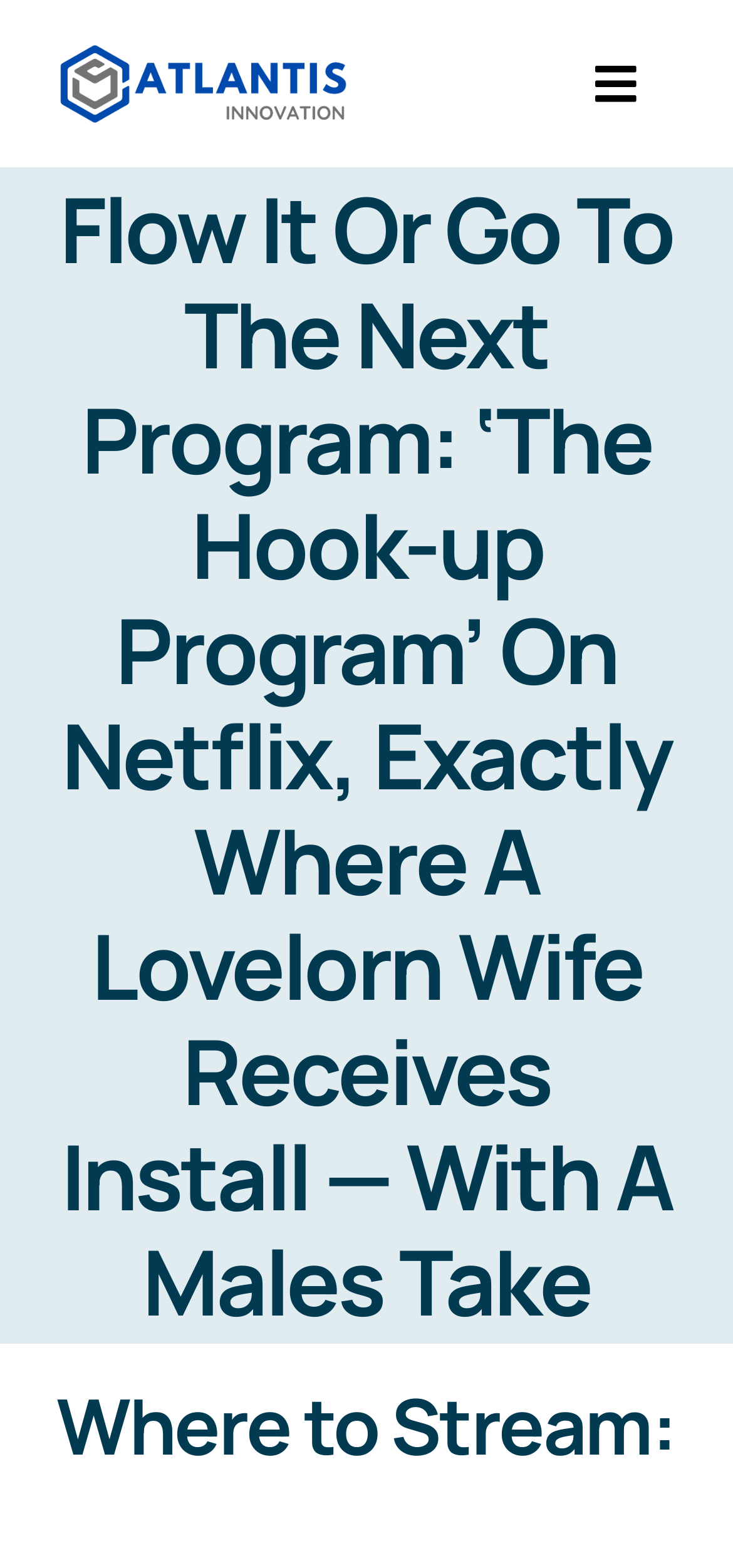Locate and provide the bounding box coordinates for the HTML element that matches this description: "alt="Atlantis Innovation Logo"".

[0.077, 0.02, 0.483, 0.052]